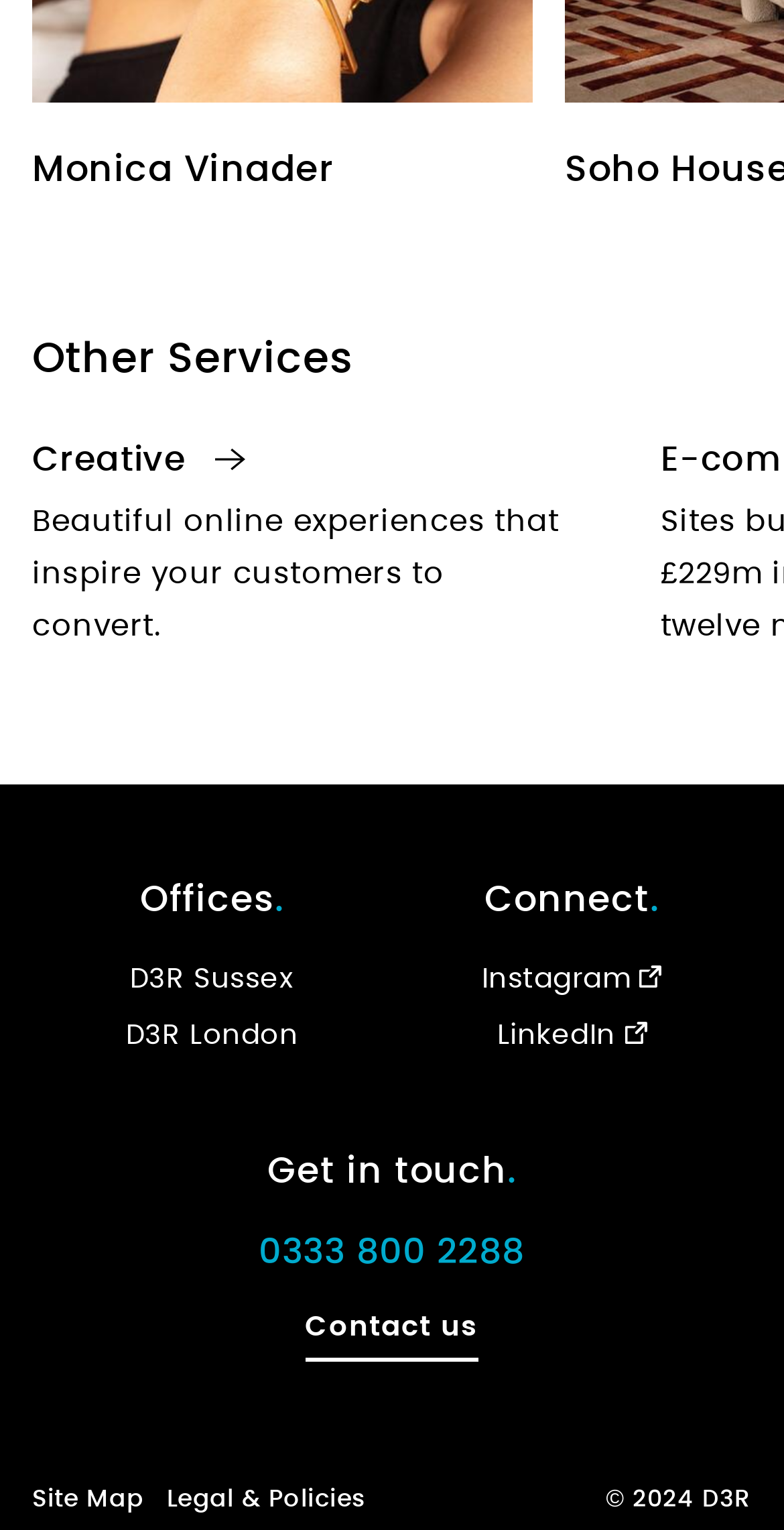Reply to the question with a single word or phrase:
How many social media platforms are linked?

2